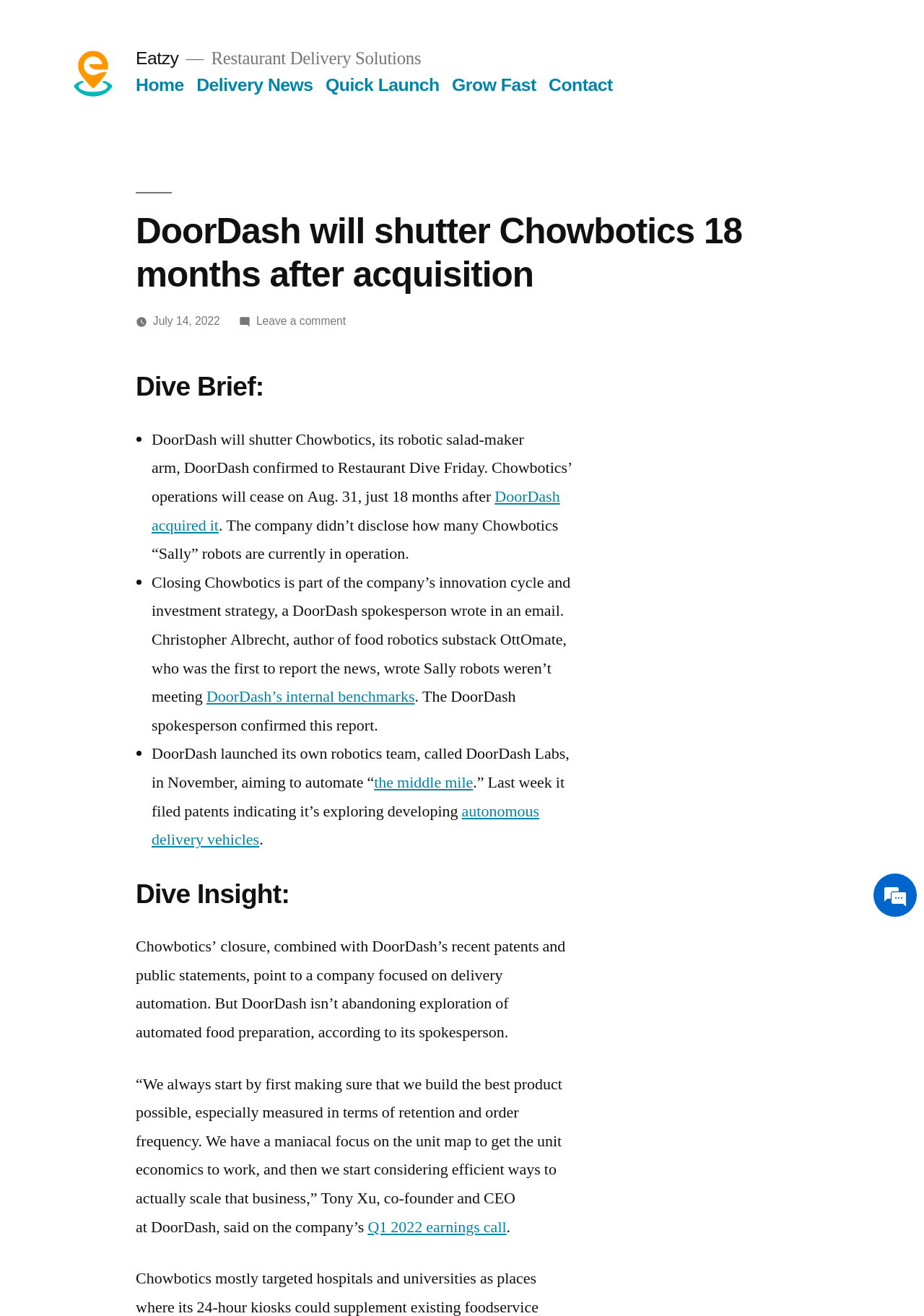Identify the coordinates of the bounding box for the element that must be clicked to accomplish the instruction: "View the Q1 2022 earnings call".

[0.398, 0.925, 0.548, 0.94]